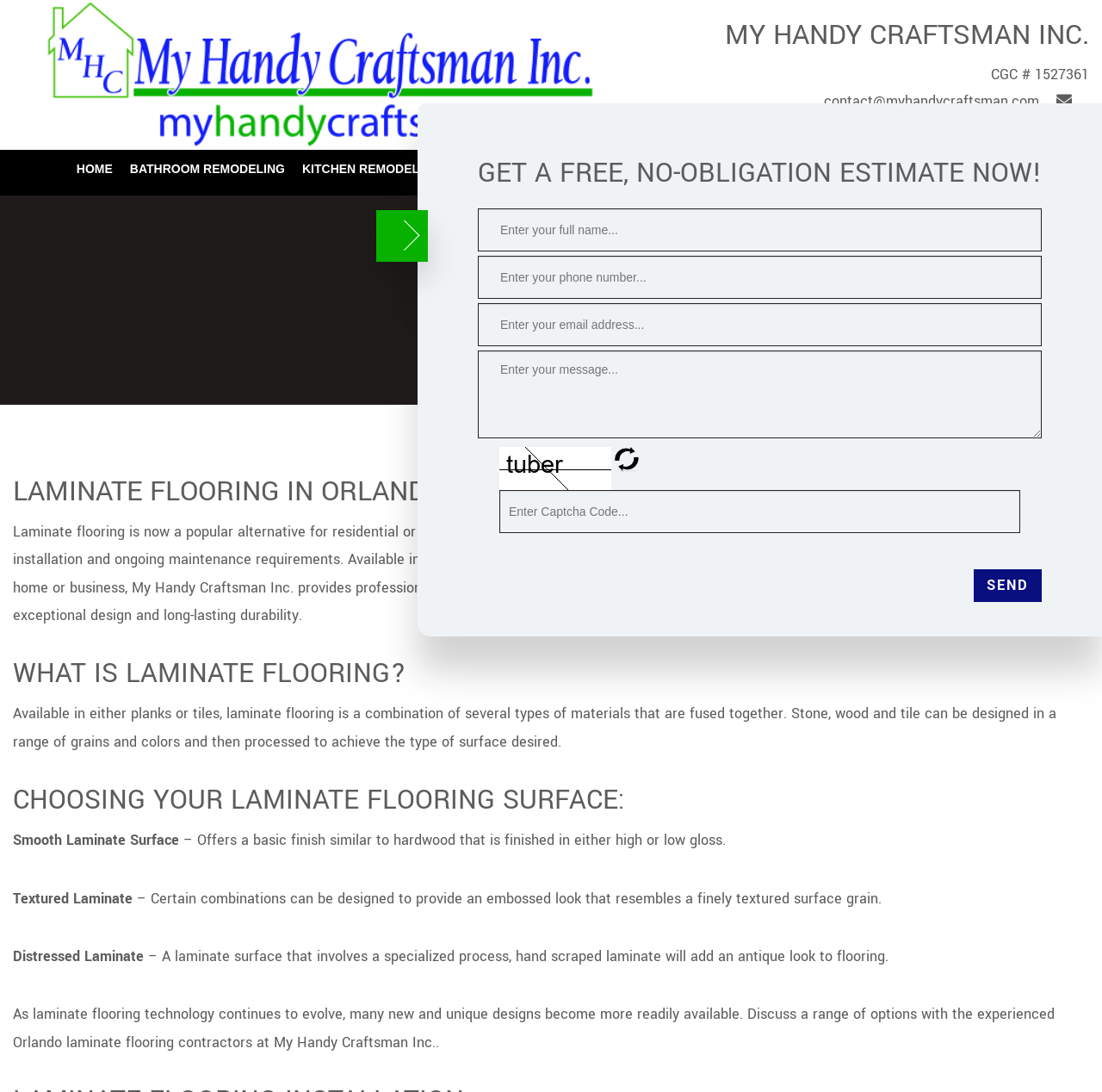Please find and generate the text of the main header of the webpage.

MY HANDY CRAFTSMAN INC.